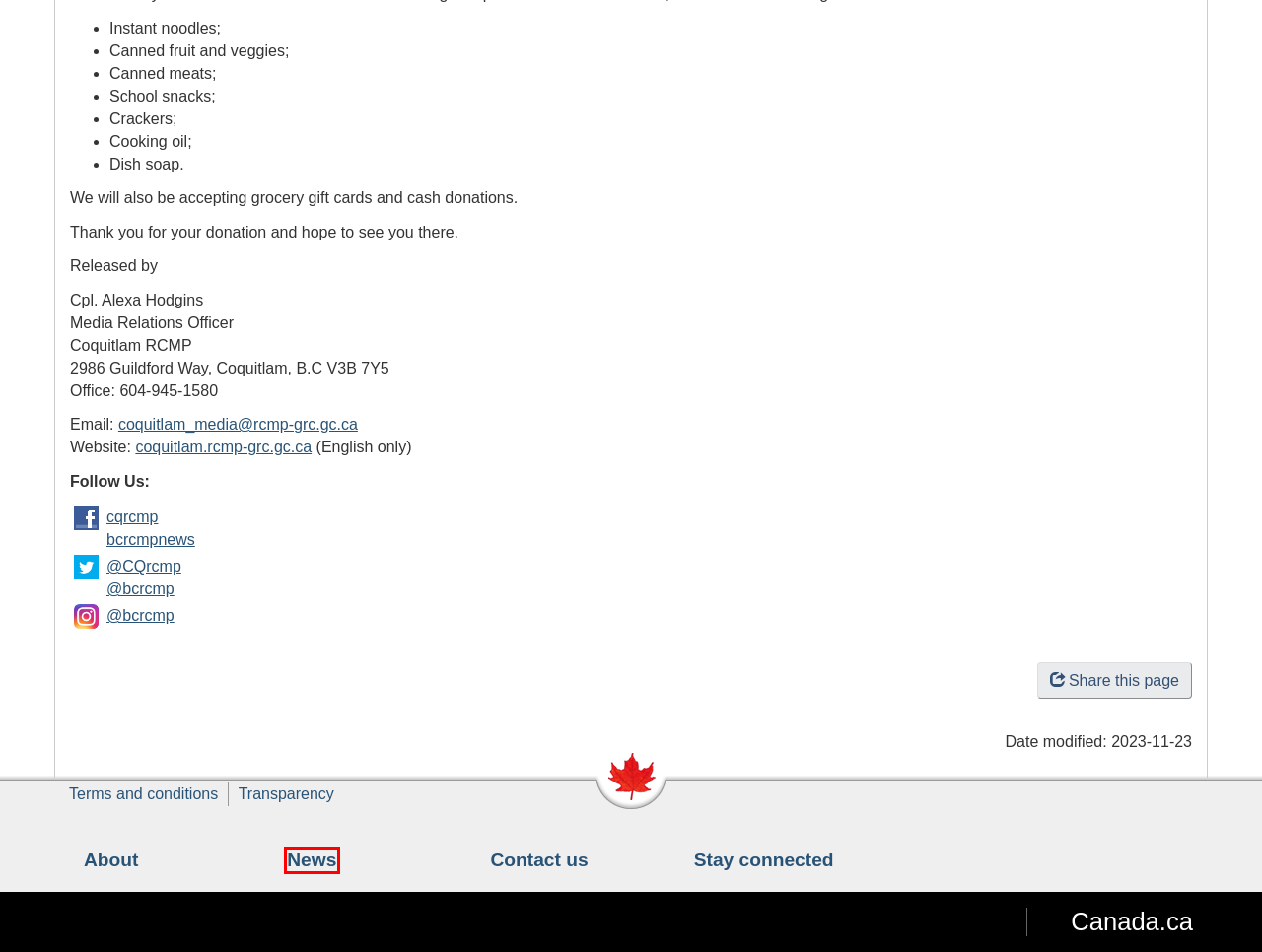Look at the screenshot of a webpage where a red rectangle bounding box is present. Choose the webpage description that best describes the new webpage after clicking the element inside the red bounding box. Here are the candidates:
A. About the RCMP | Royal Canadian Mounted Police
B. Terms and conditions | Royal Canadian Mounted Police
C. News | Royal Canadian Mounted Police
D. Contact us - Royal Canadian Mounted Police
E. RCMP in British Columbia - Home
F. Transparency: Royal Canadian Mounted Police | Royal Canadian Mounted Police
G. Lower Mainland District RCMP -
H. Stay connected | Royal Canadian Mounted Police

C